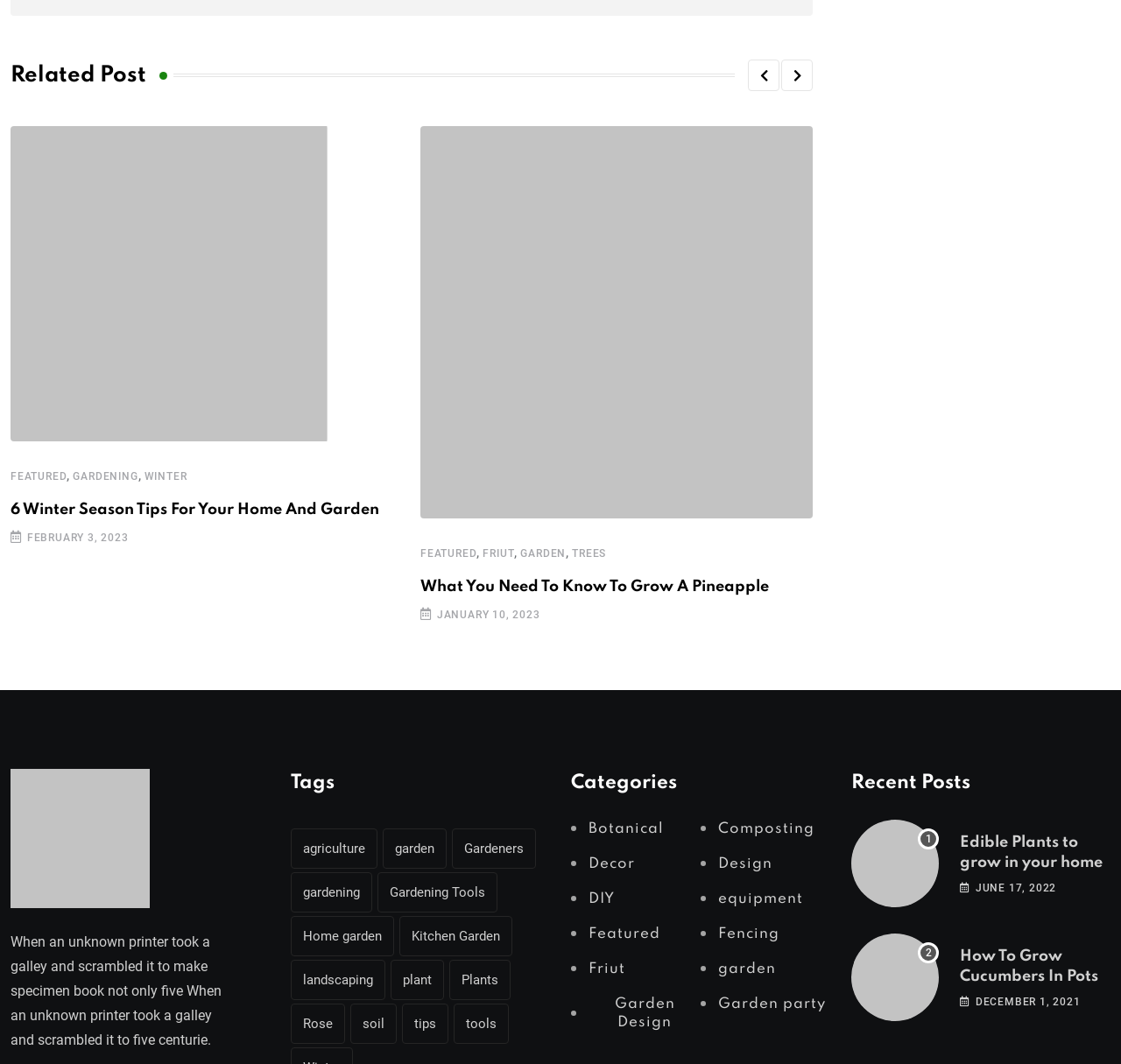Identify the bounding box of the HTML element described here: "Friut". Provide the coordinates as four float numbers between 0 and 1: [left, top, right, bottom].

[0.509, 0.902, 0.625, 0.919]